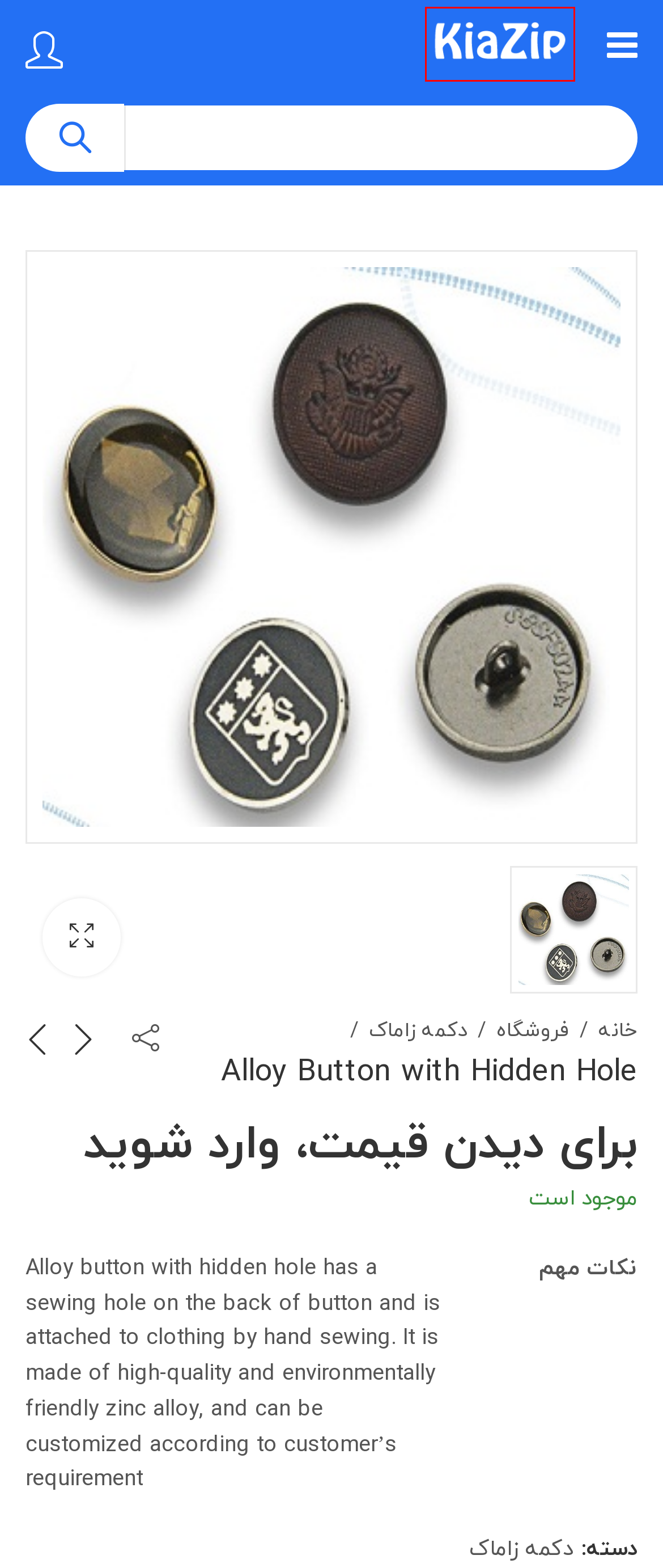Look at the screenshot of a webpage where a red rectangle bounding box is present. Choose the webpage description that best describes the new webpage after clicking the element inside the red bounding box. Here are the candidates:
A. حساب کاربری | کیا زیپ
B. Alloy Eyelet | کیا زیپ
C. فروشگاه | کیا زیپ
D. تماس با ما | کیا زیپ
E. دکمه کت و شلوار | کیا زیپ
F. تولید انواع زیپ و دکمه | کیا زیپ
G. دکمه زاماک | کیا زیپ
H. دکمه تزریقی | کیا زیپ

F